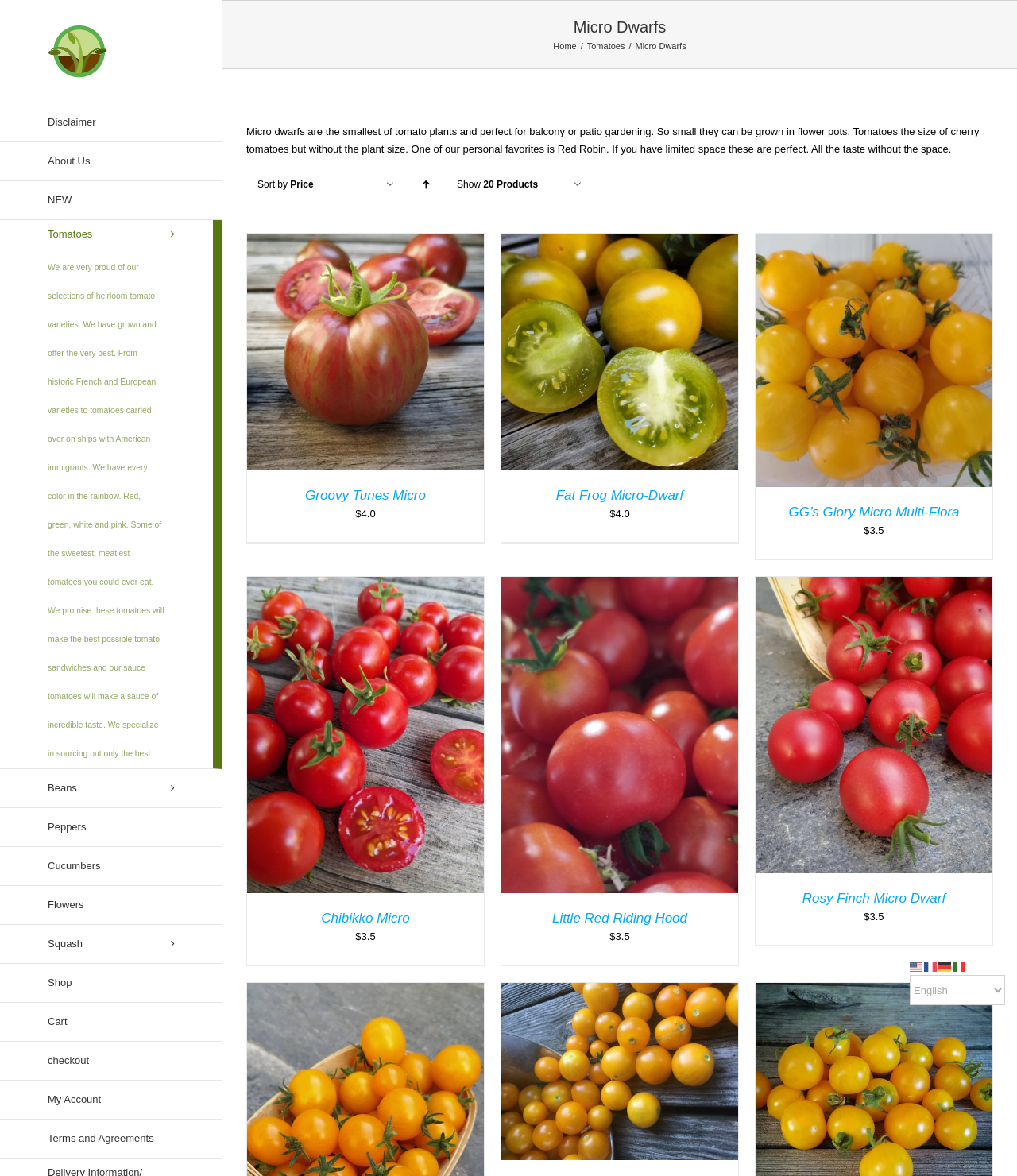Respond with a single word or phrase to the following question:
How many tomato varieties are listed?

4